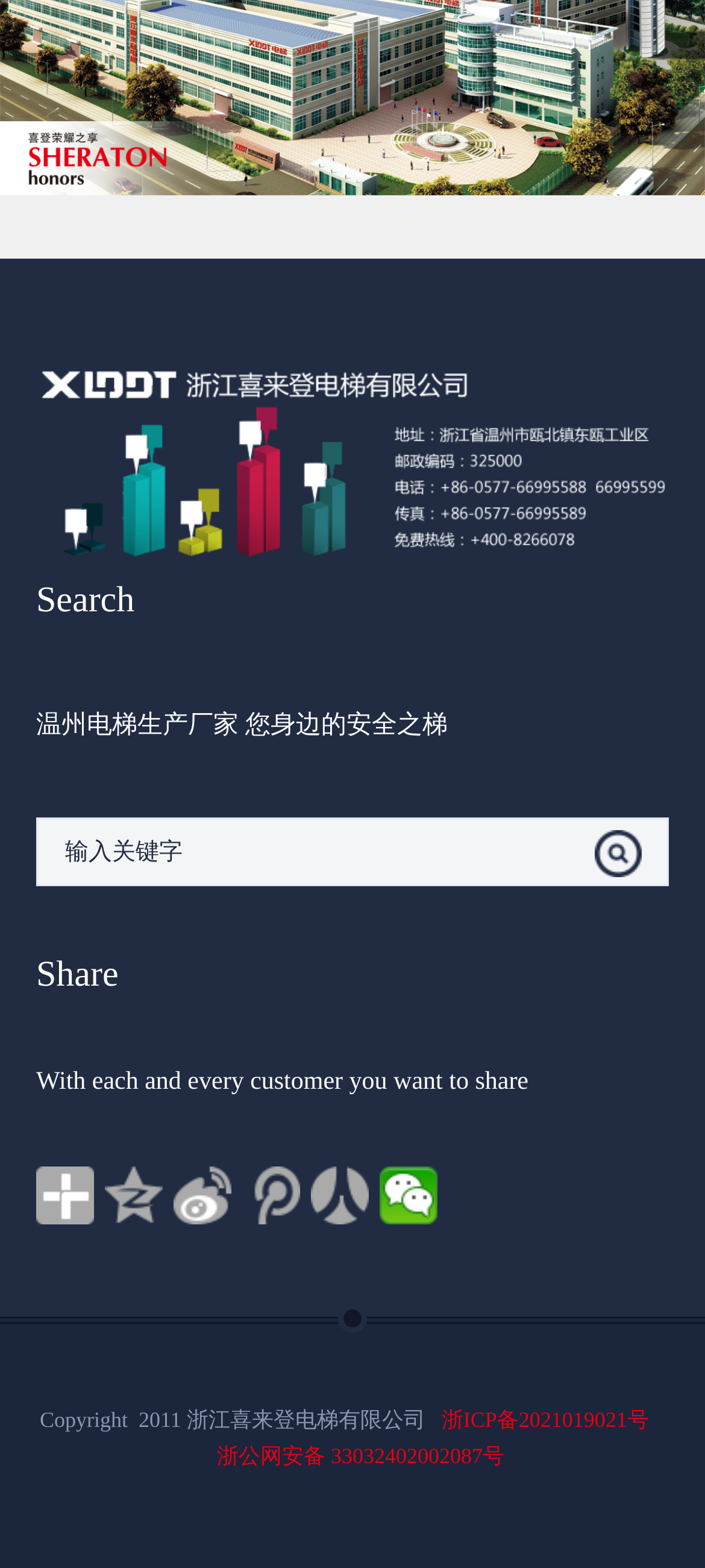Please find the bounding box coordinates of the element's region to be clicked to carry out this instruction: "Visit 浙江喜来登电梯有限公司 website".

[0.626, 0.897, 0.92, 0.914]